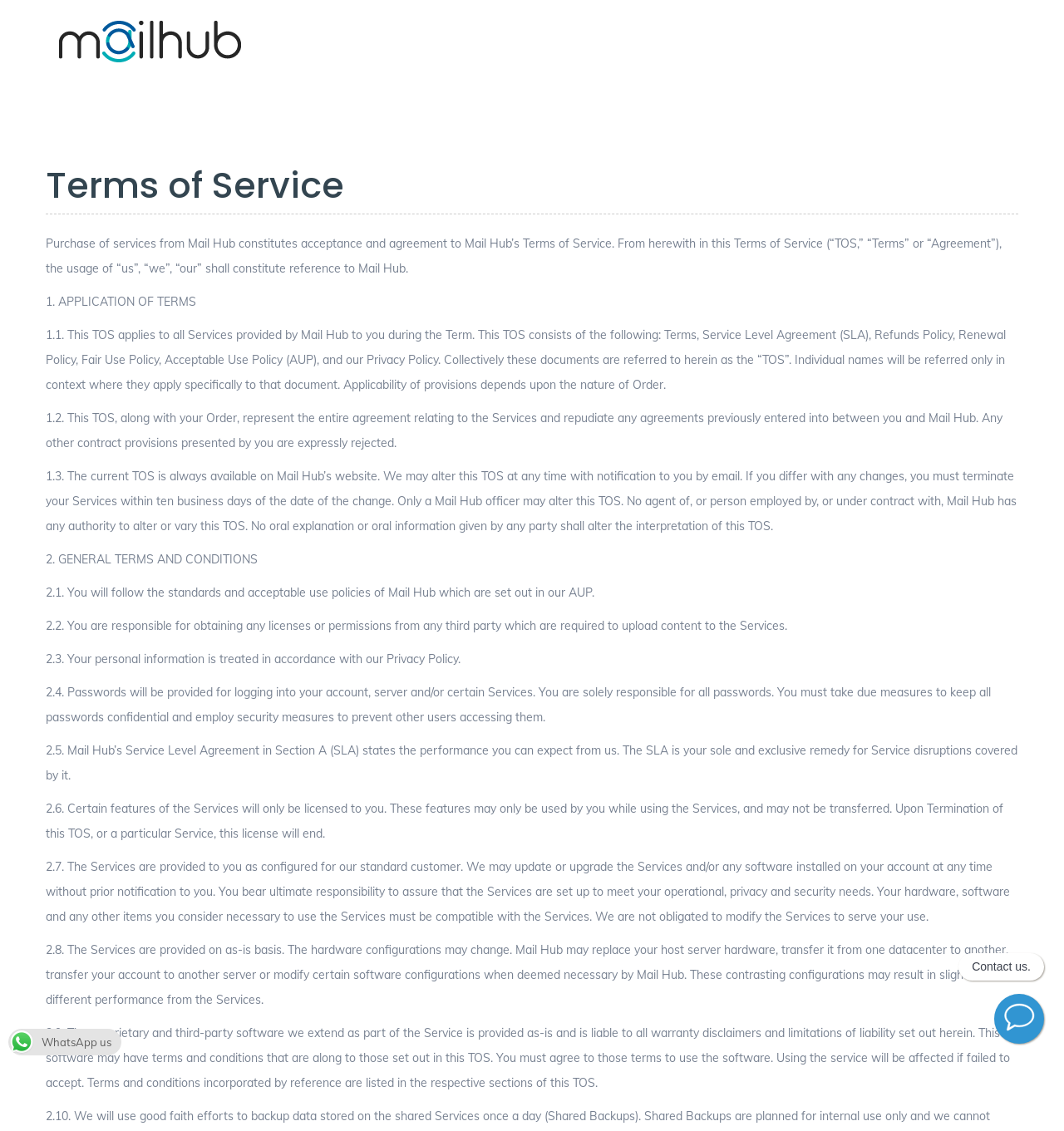Using the information in the image, give a detailed answer to the following question: What is the purpose of the password provided by Mail Hub?

According to the webpage, the password provided by Mail Hub is solely responsible for logging into the account, server, and/or certain services, and it is the user's responsibility to keep the password confidential.